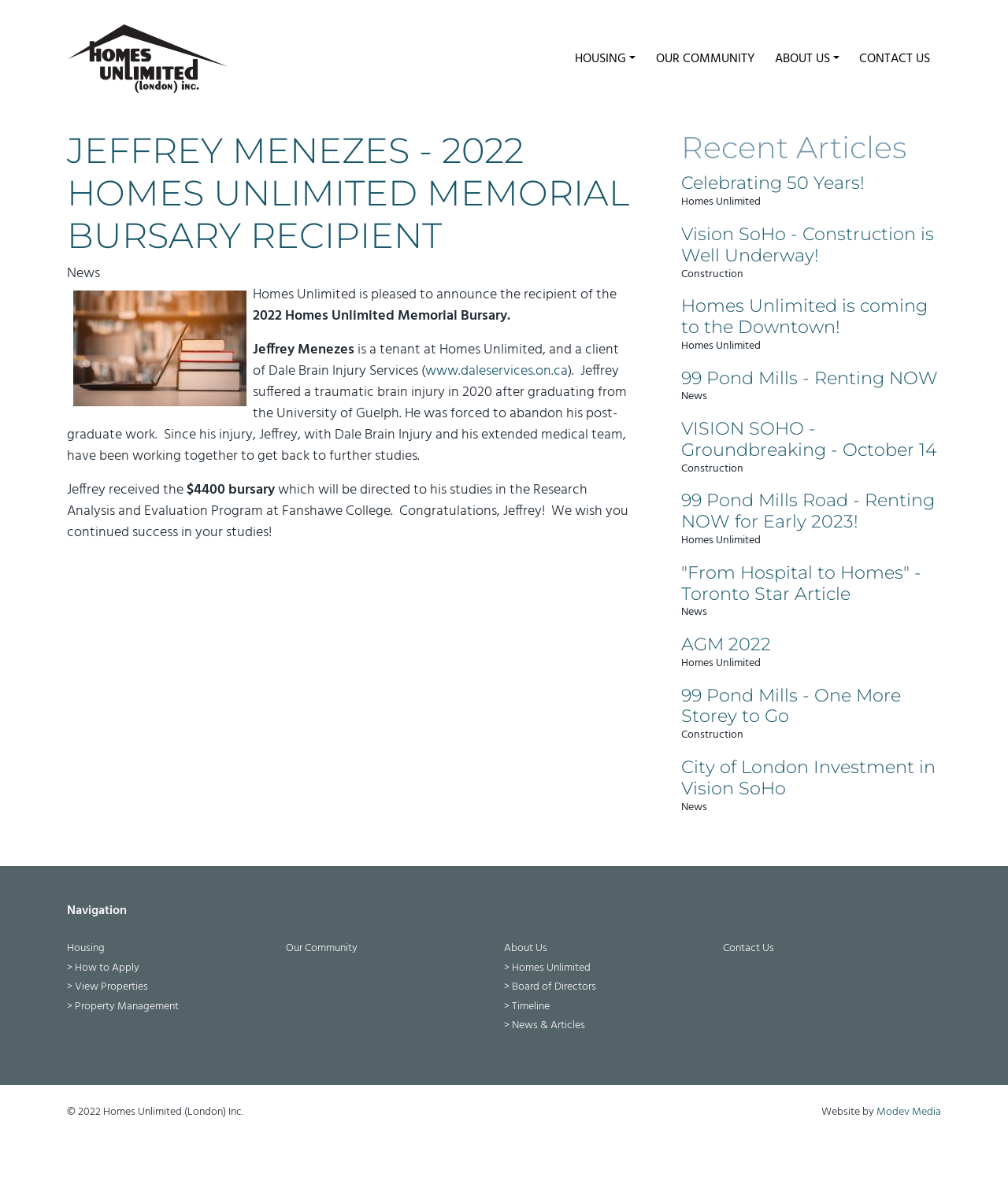Using the given element description, provide the bounding box coordinates (top-left x, top-left y, bottom-right x, bottom-right y) for the corresponding UI element in the screenshot: News & Articles

[0.508, 0.864, 0.58, 0.879]